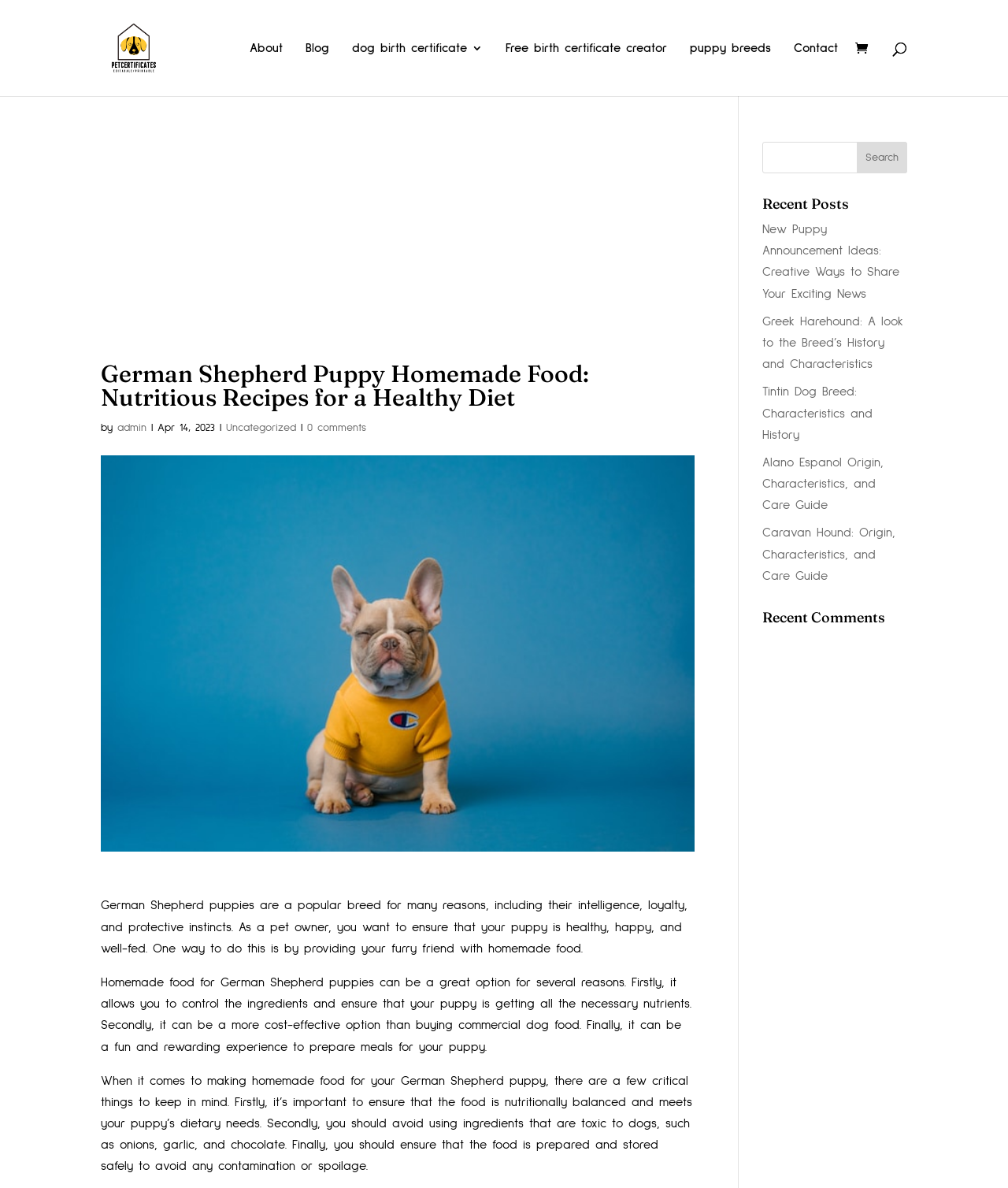From the image, can you give a detailed response to the question below:
How many recent posts are listed?

I counted the number of links under the 'Recent Posts' heading, and there are 5 links.